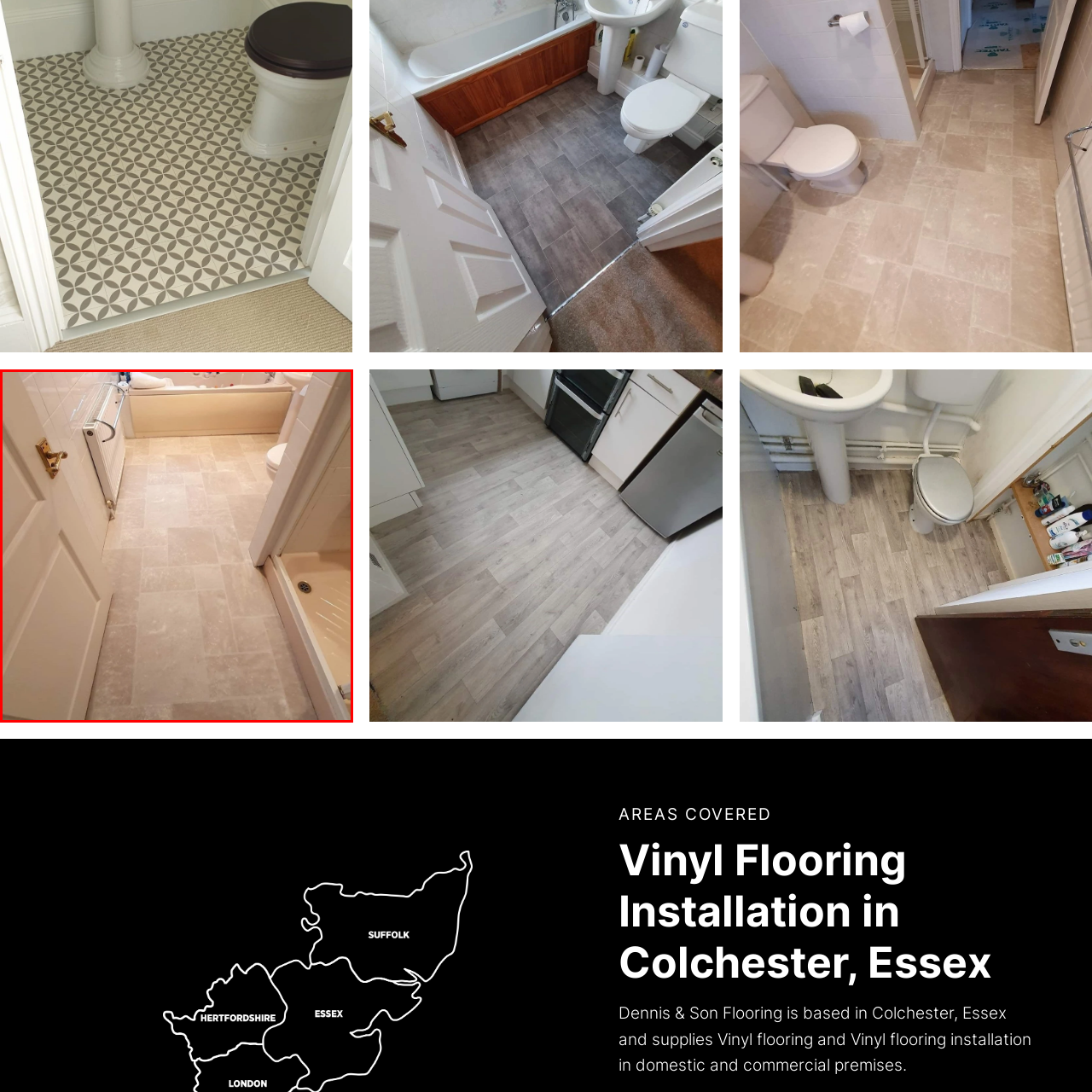Offer a detailed explanation of the elements found within the defined red outline.

The image showcases a beautifully installed luxury vinyl flooring in a bathroom setting. The floor features a light, textured design that mimics the appearance of natural stone, providing an elegant and contemporary touch to the space. In the background, there's a glimpse of a bathtub, along with a nearby radiator, emphasizing the bathroom's functional layout. The room is well-lit, highlighting the smooth surface of the flooring and the clean lines of the door and fixtures. This installation exemplifies a stylish and durable flooring option, suitable for both domestic and commercial applications, such as those provided by Dennis & Son Flooring in Colchester, Essex.